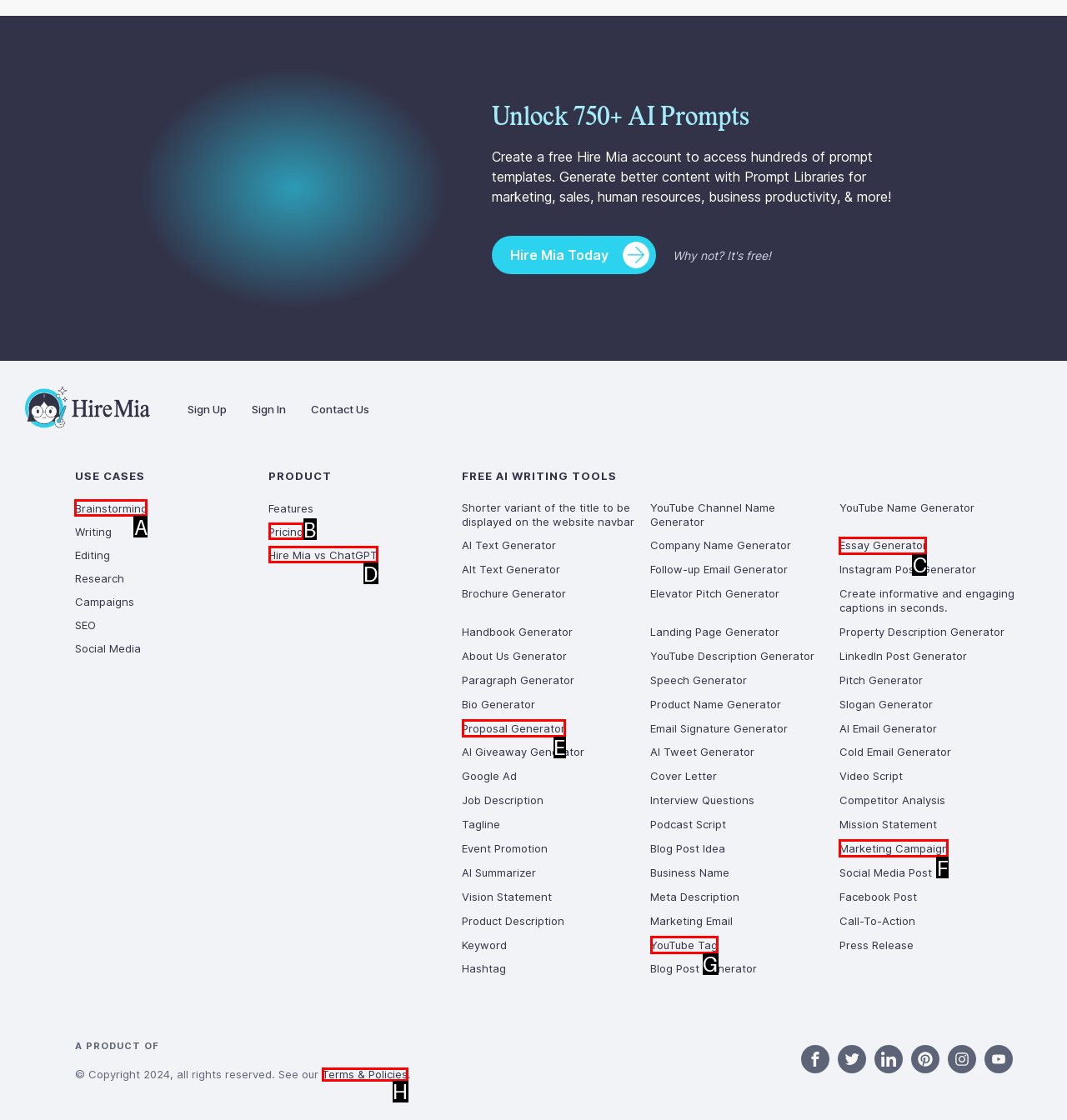Identify the HTML element that should be clicked to accomplish the task: Explore 'Brainstorming' use case
Provide the option's letter from the given choices.

A